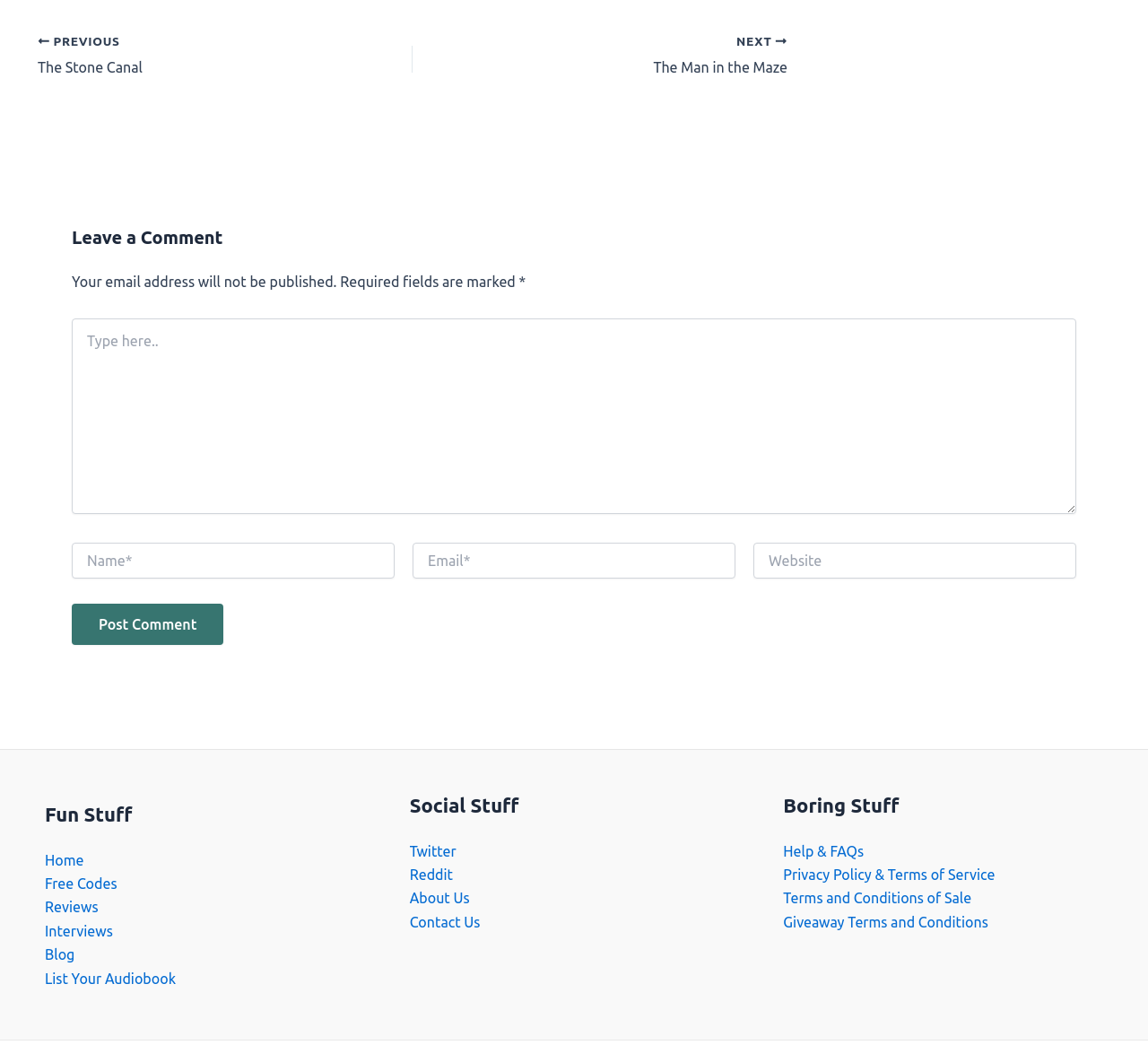What is the purpose of the 'Leave a Comment' section?
Look at the image and respond to the question as thoroughly as possible.

I analyzed the heading element with ID 287, which is labeled as 'Leave a Comment'. Below this heading, there are several form elements, including text boxes and a button labeled 'Post Comment'. Therefore, the purpose of this section is to allow users to leave a comment.